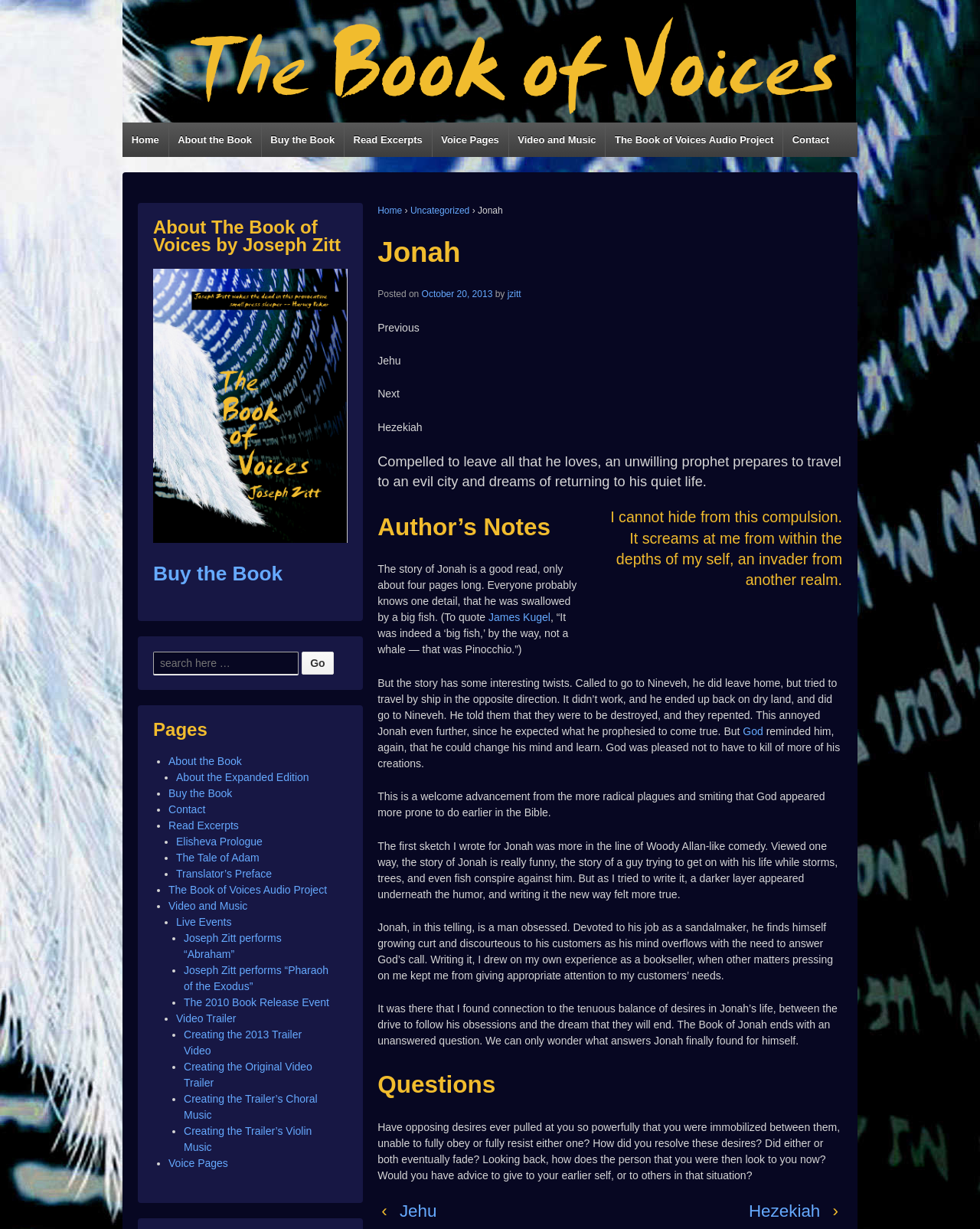Please identify the bounding box coordinates of the element that needs to be clicked to execute the following command: "Buy the Book". Provide the bounding box using four float numbers between 0 and 1, formatted as [left, top, right, bottom].

[0.156, 0.458, 0.288, 0.476]